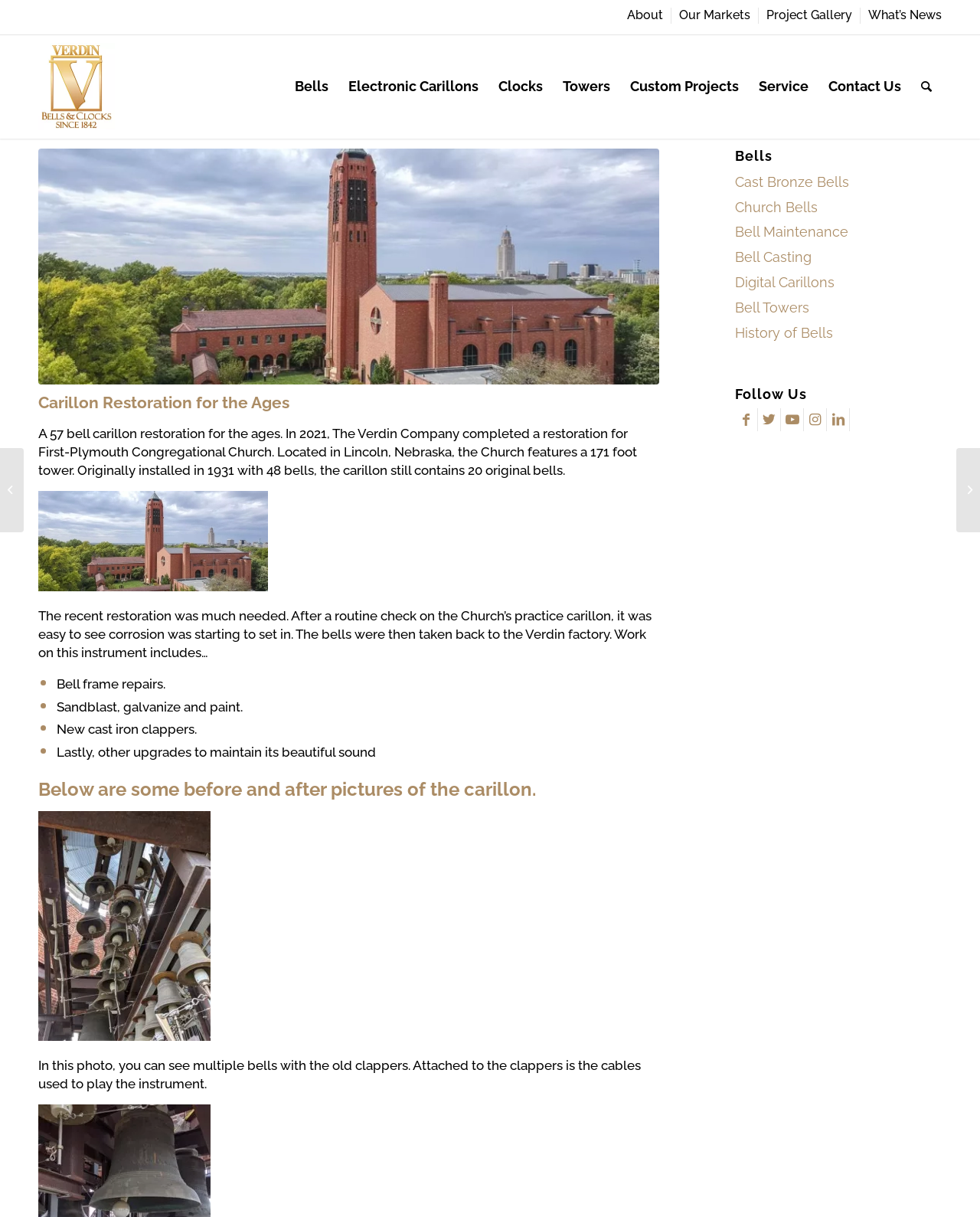Refer to the element description Bell Maintenance and identify the corresponding bounding box in the screenshot. Format the coordinates as (top-left x, top-left y, bottom-right x, bottom-right y) with values in the range of 0 to 1.

[0.75, 0.181, 0.961, 0.202]